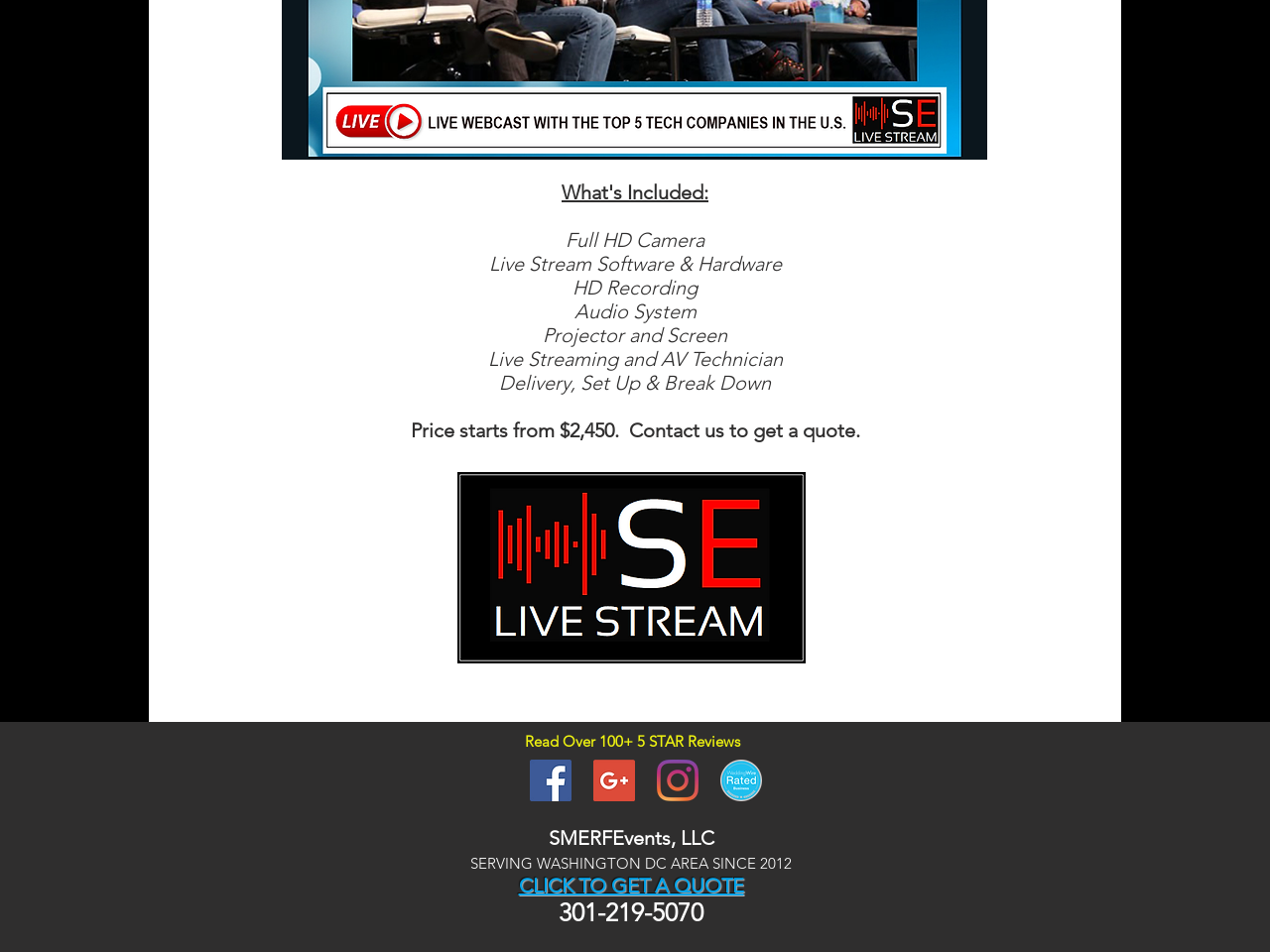Determine the bounding box coordinates for the HTML element described here: "CLICK TO GET A QUOTE".

[0.408, 0.918, 0.586, 0.943]